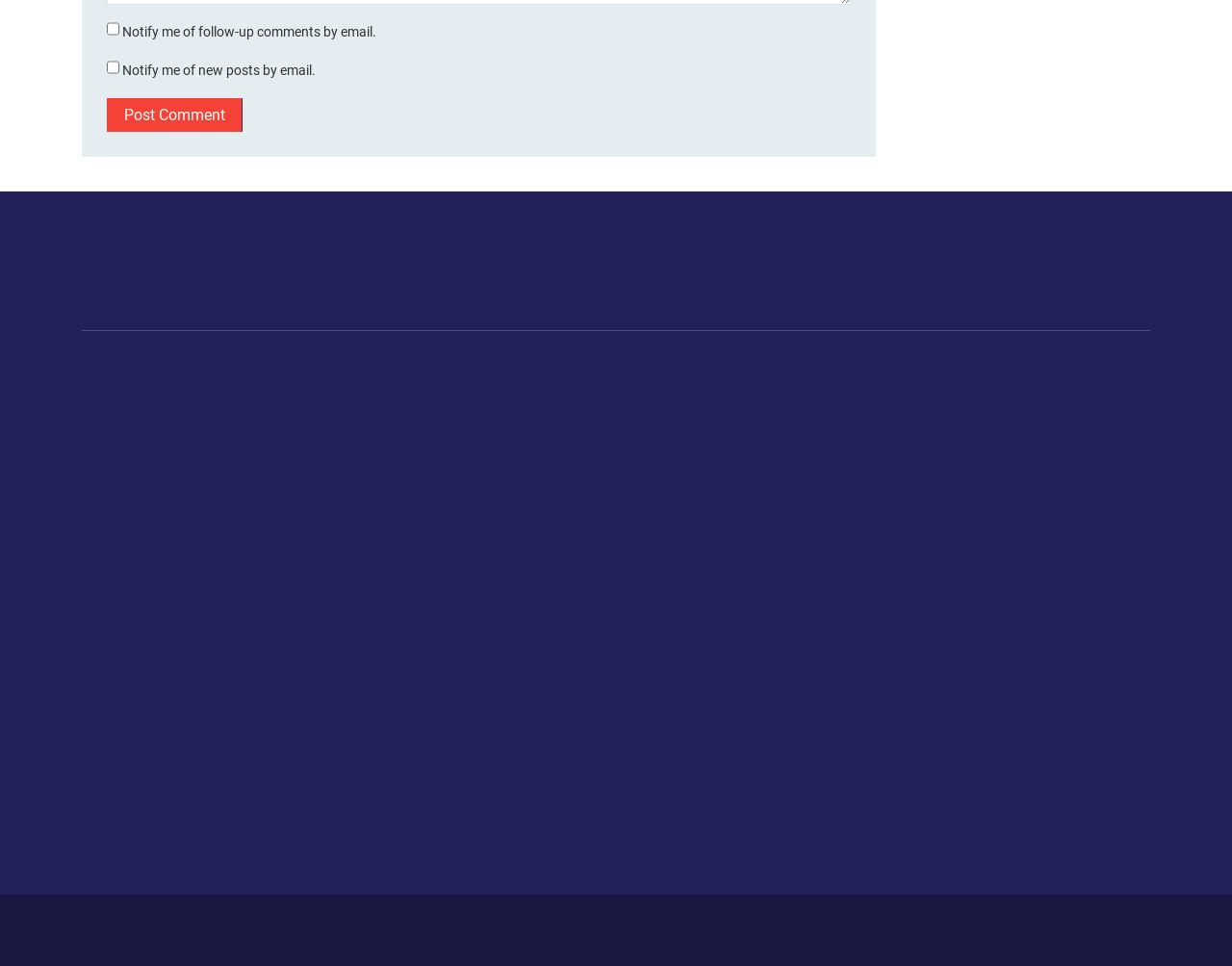Reply to the question with a single word or phrase:
What categories of news are available on the website?

Various news categories